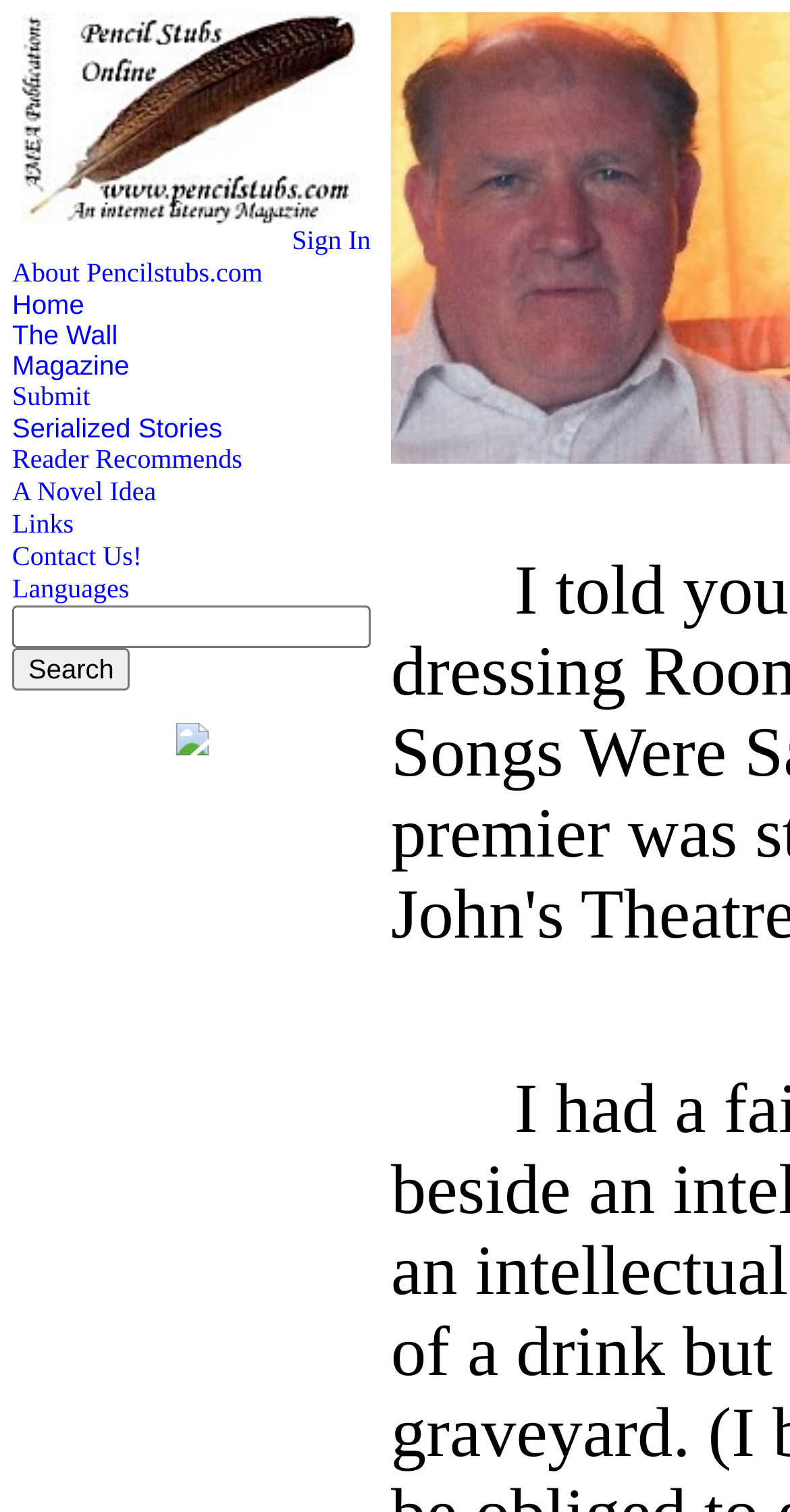Determine the bounding box coordinates of the region I should click to achieve the following instruction: "Visit the home page". Ensure the bounding box coordinates are four float numbers between 0 and 1, i.e., [left, top, right, bottom].

[0.015, 0.192, 0.107, 0.212]